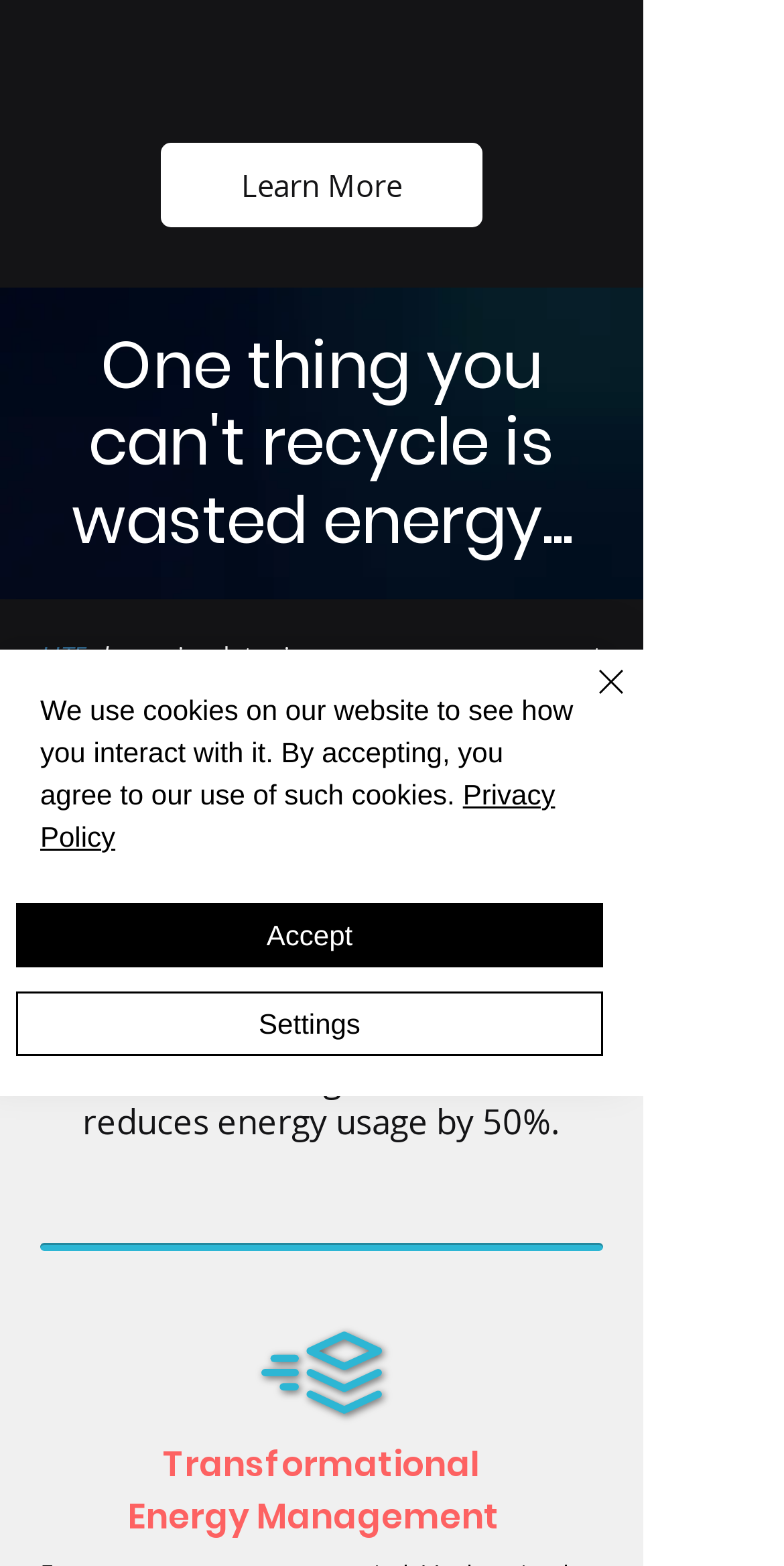Please find and provide the title of the webpage.

One thing you can't recycle is wasted energy...